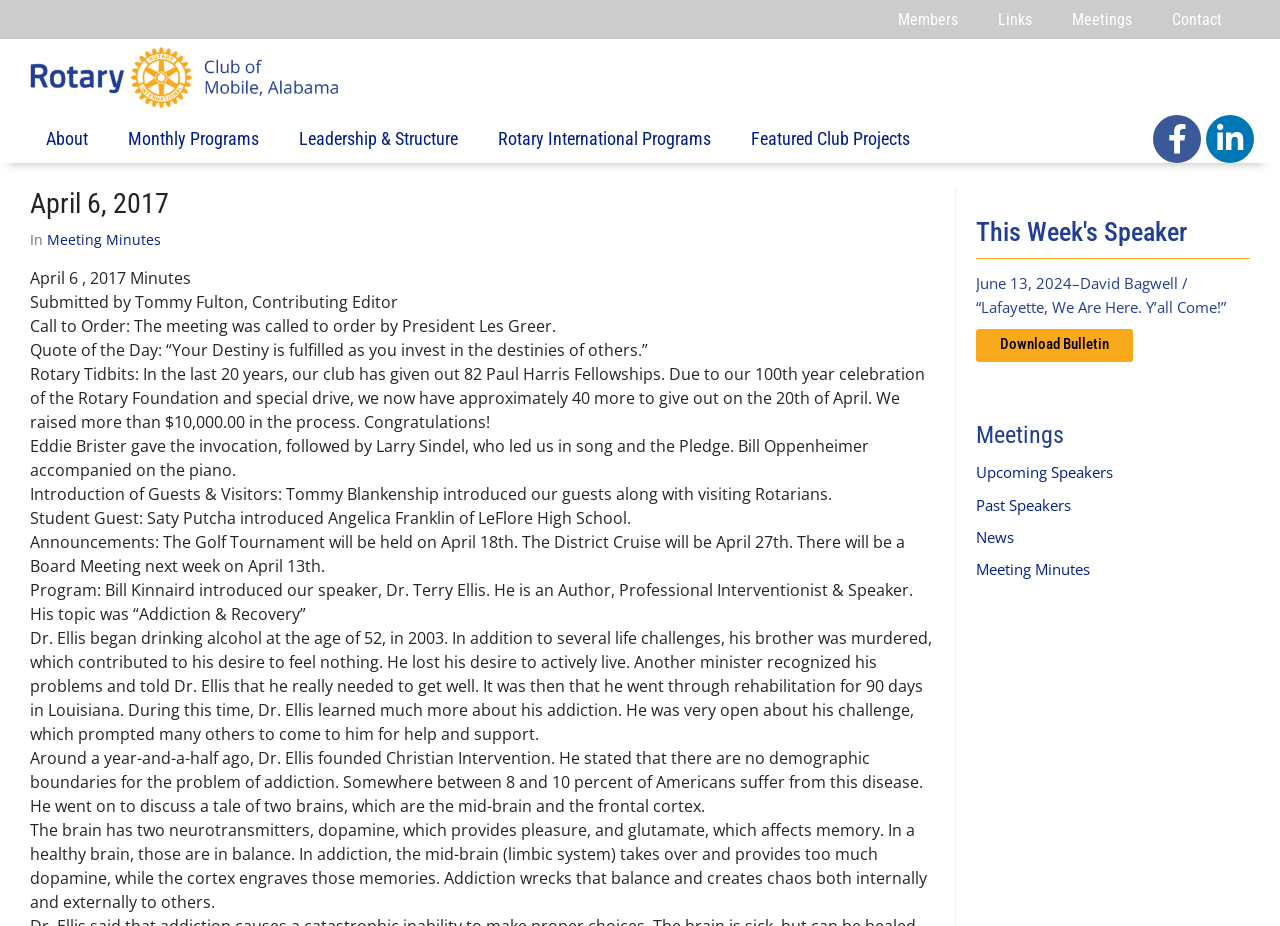Find the bounding box coordinates of the element's region that should be clicked in order to follow the given instruction: "View Meeting Minutes". The coordinates should consist of four float numbers between 0 and 1, i.e., [left, top, right, bottom].

[0.037, 0.248, 0.126, 0.269]